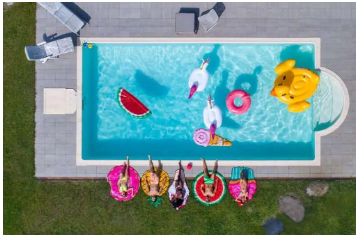What are the people at the pool's edge doing?
Please provide a comprehensive answer based on the information in the image.

According to the caption, the people at the pool's edge are 'relax[ing] on colorful floats, soaking up the sun and enjoying a leisurely day', indicating that they are relaxing and enjoying the sun.